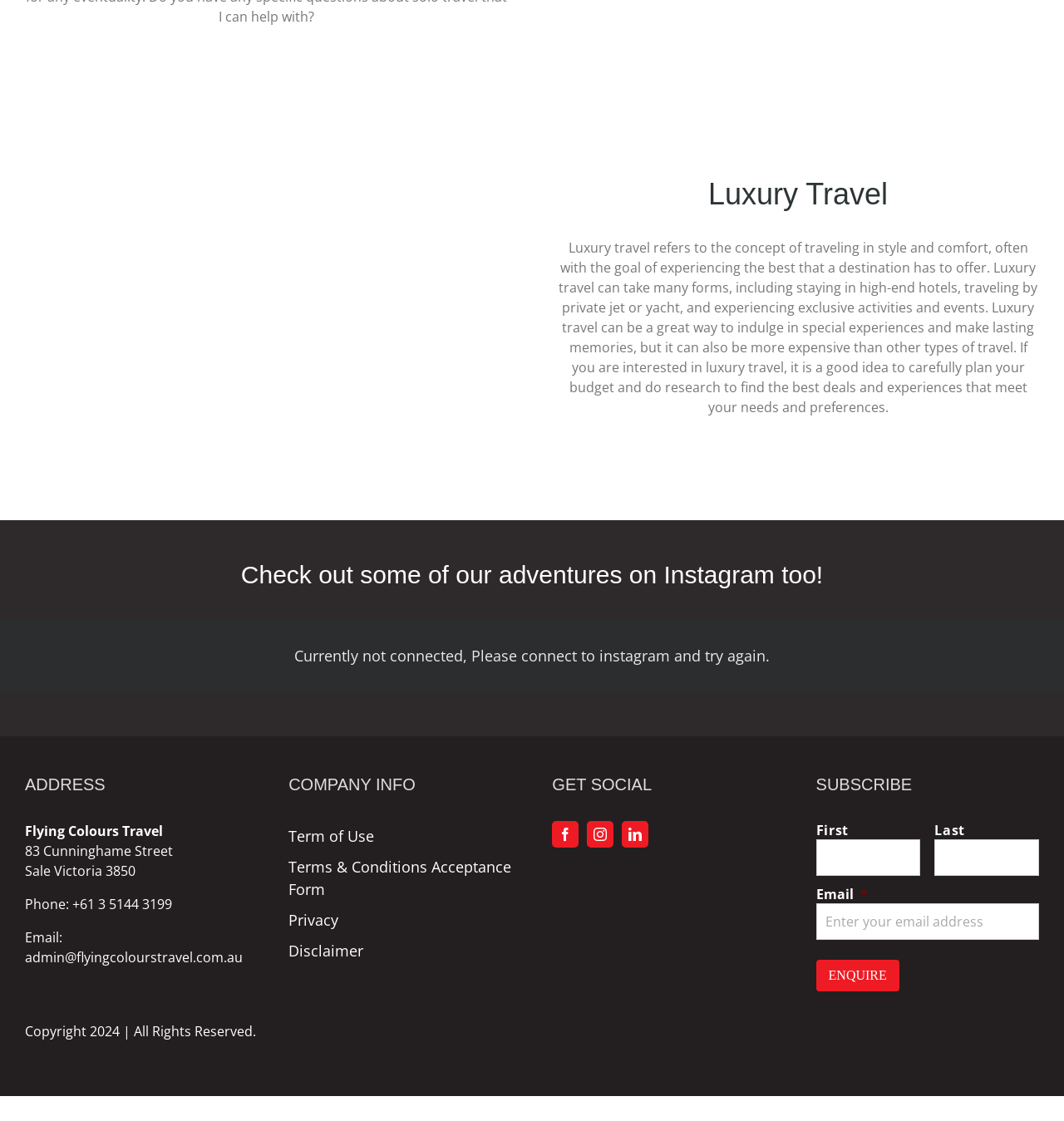What social media platforms are available for connection?
Analyze the image and deliver a detailed answer to the question.

By examining the 'GET SOCIAL' section, we can see that there are links to Facebook, Instagram, and LinkedIn, indicating that these social media platforms are available for connection.